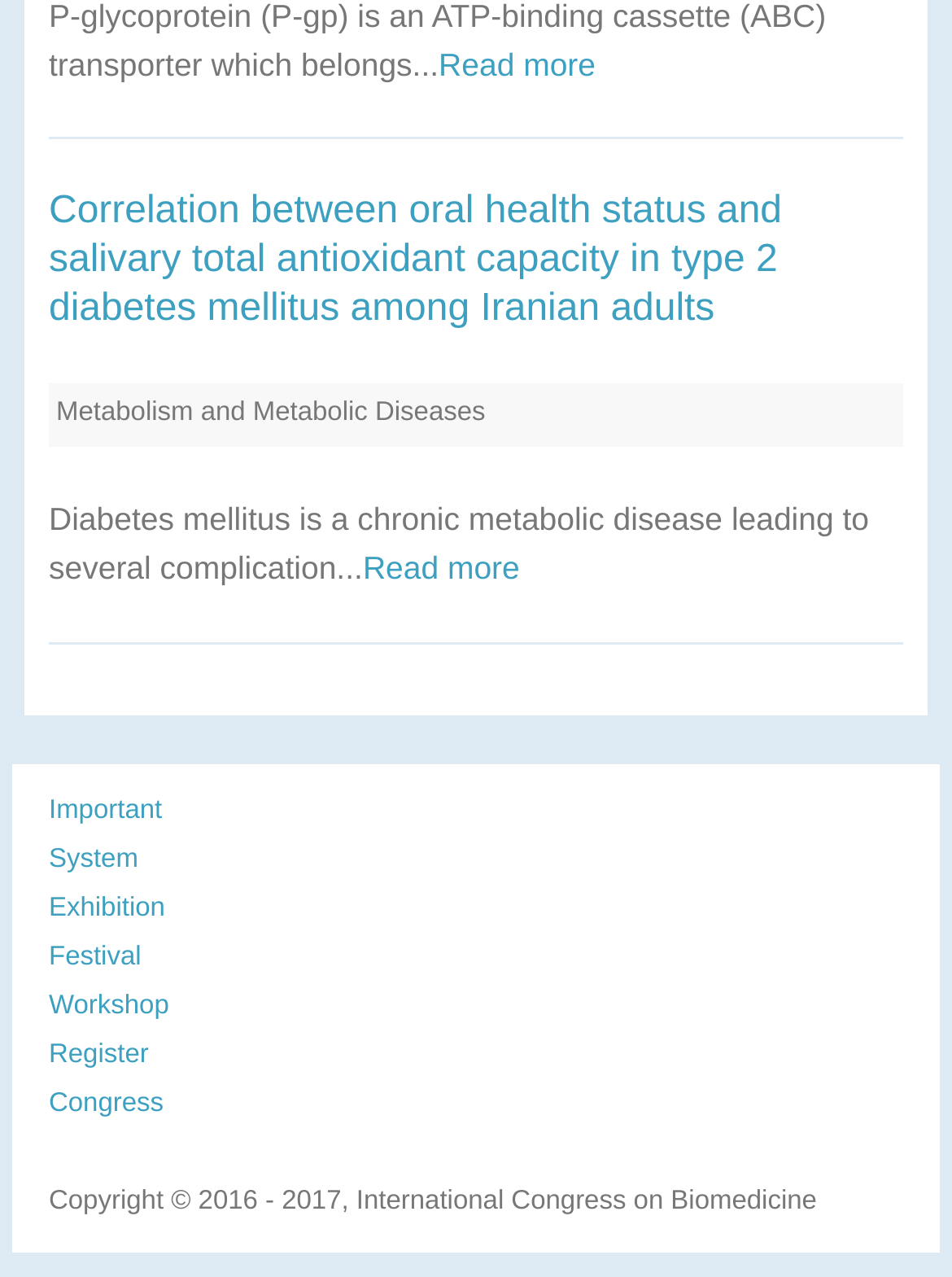Identify the bounding box coordinates of the region I need to click to complete this instruction: "Click to read more about the article".

[0.461, 0.036, 0.626, 0.064]